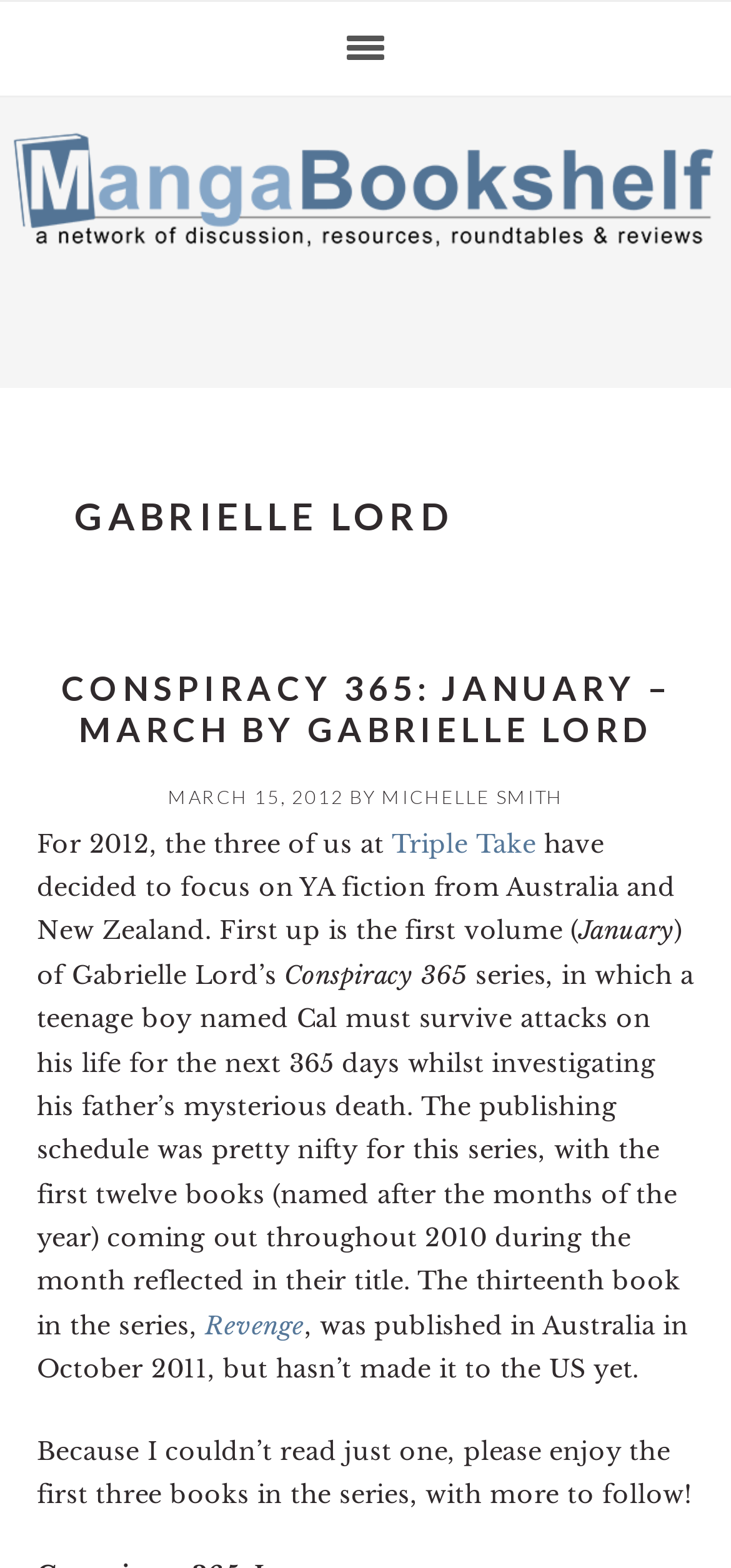Who is the author of the book series?
Use the information from the image to give a detailed answer to the question.

The author of the book series can be found in the heading 'GABRIELLE LORD' which is a prominent element on the webpage, indicating that Gabrielle Lord is the author of the book series being discussed.